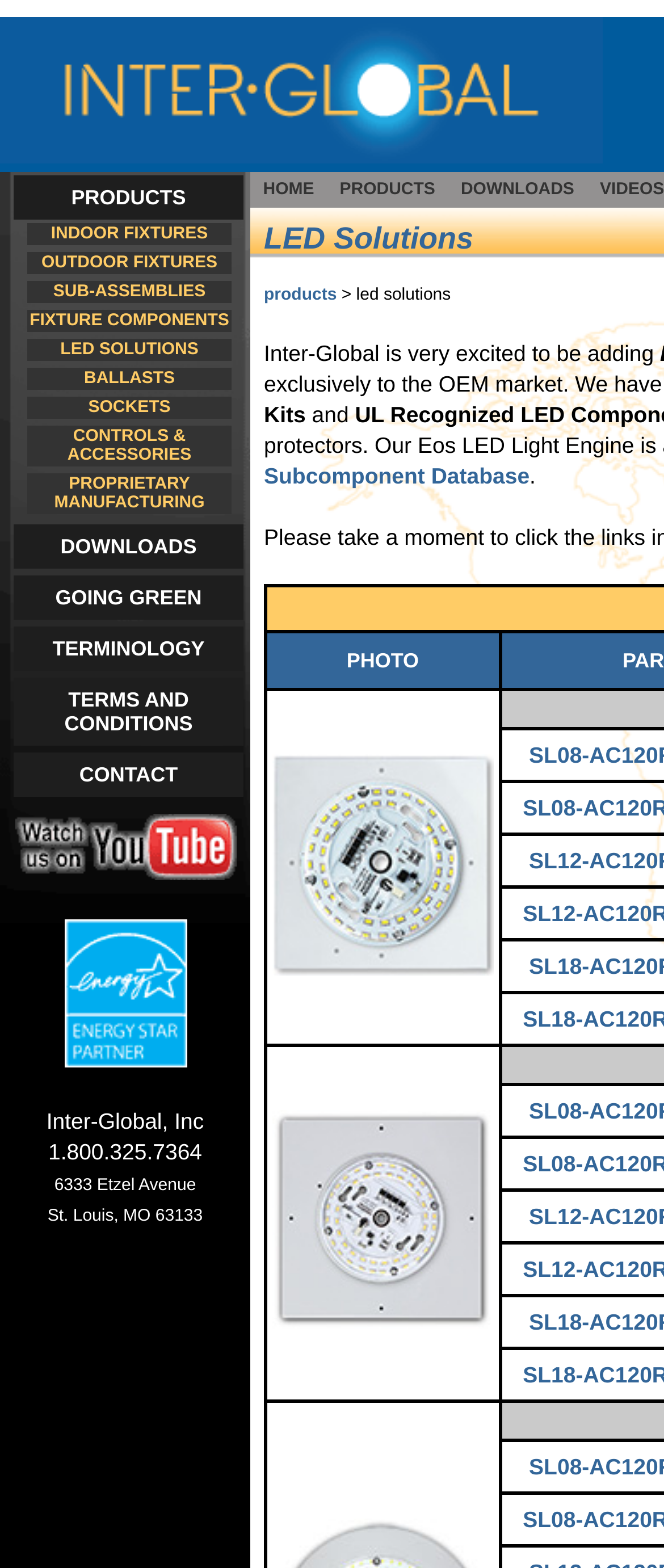Using the description: "parent_node: Inter-Global, Inc", determine the UI element's bounding box coordinates. Ensure the coordinates are in the format of four float numbers between 0 and 1, i.e., [left, top, right, bottom].

[0.096, 0.667, 0.281, 0.685]